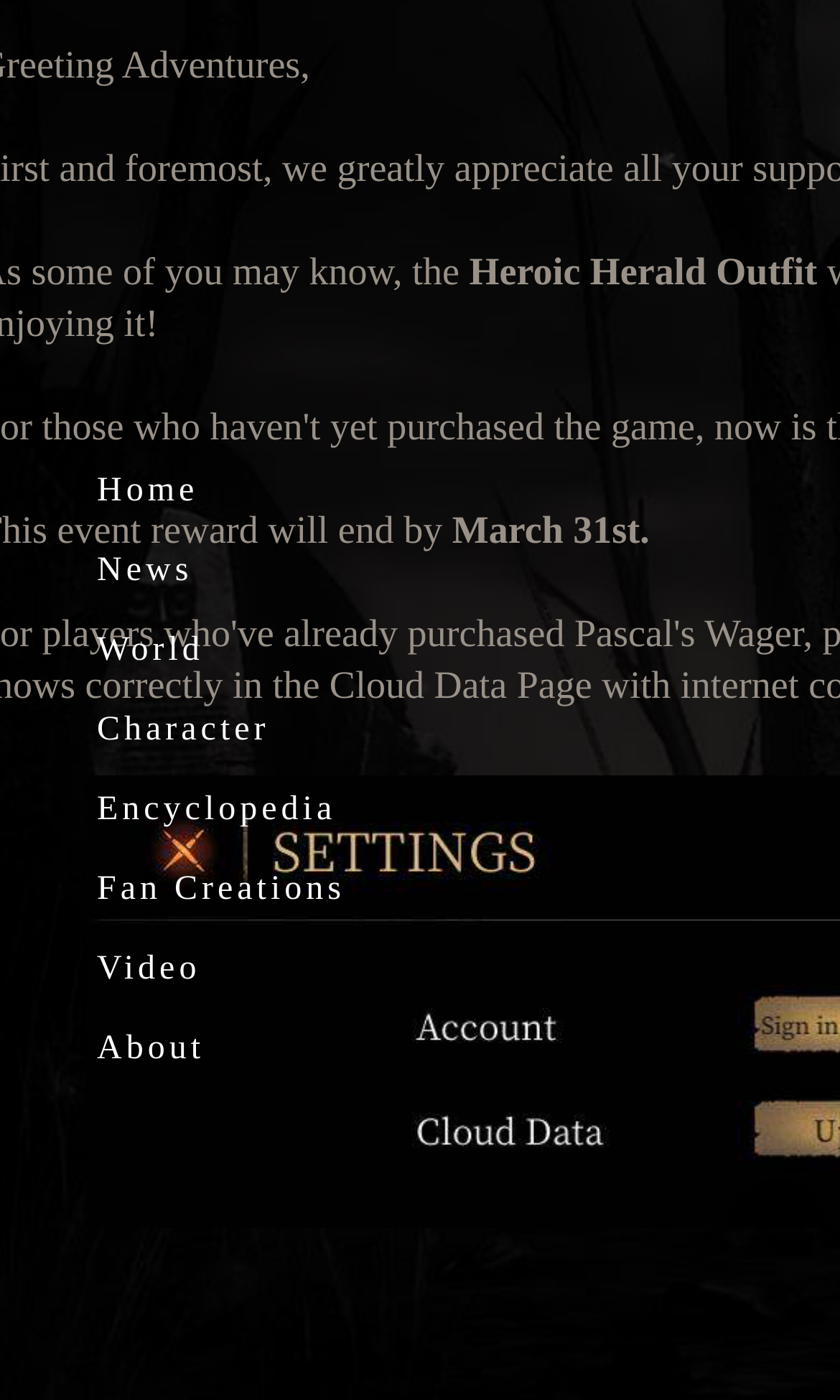Indicate the bounding box coordinates of the clickable region to achieve the following instruction: "read news."

[0.115, 0.385, 0.411, 0.432]